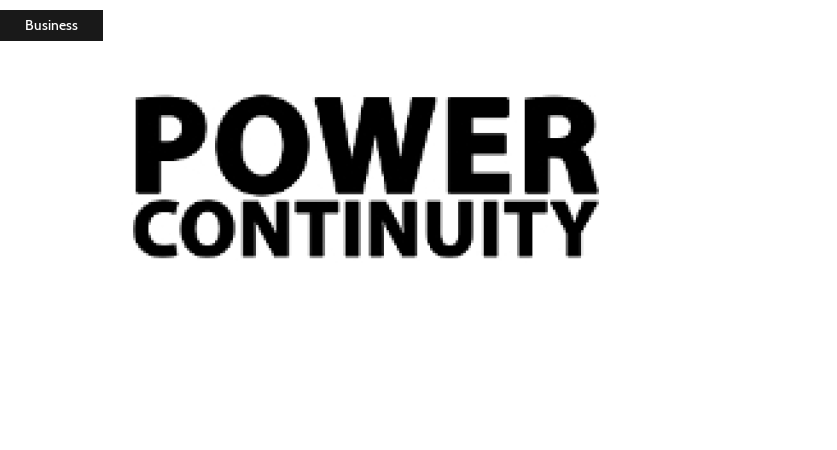What category does the image belong to?
With the help of the image, please provide a detailed response to the question.

The label above the image indicates the category 'Business', suggesting that the image is focused on topics relevant to the business sector, particularly in areas like energy management and generator services.